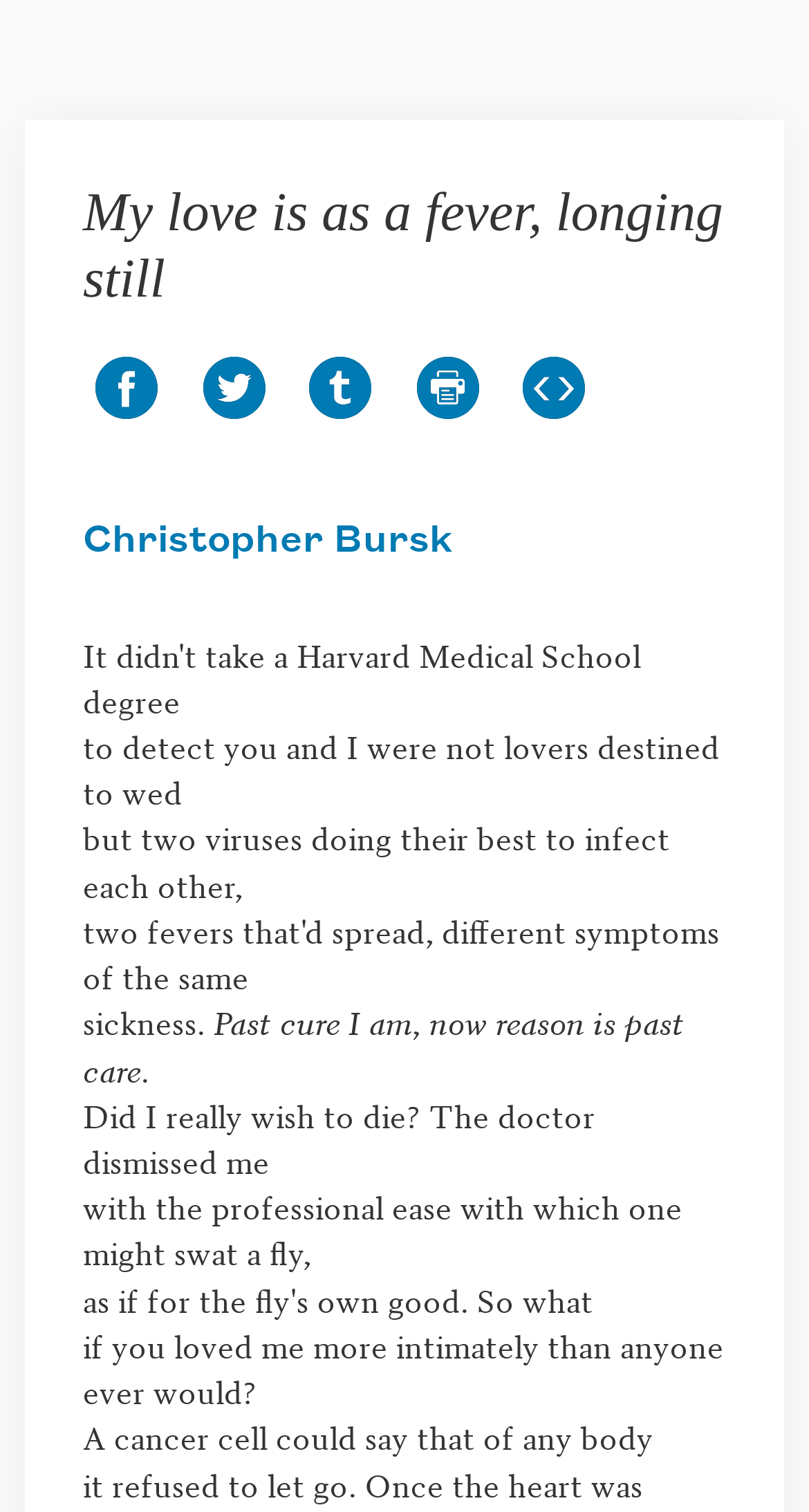Locate the UI element described as follows: "Charles Davis". Return the bounding box coordinates as four float numbers between 0 and 1 in the order [left, top, right, bottom].

None